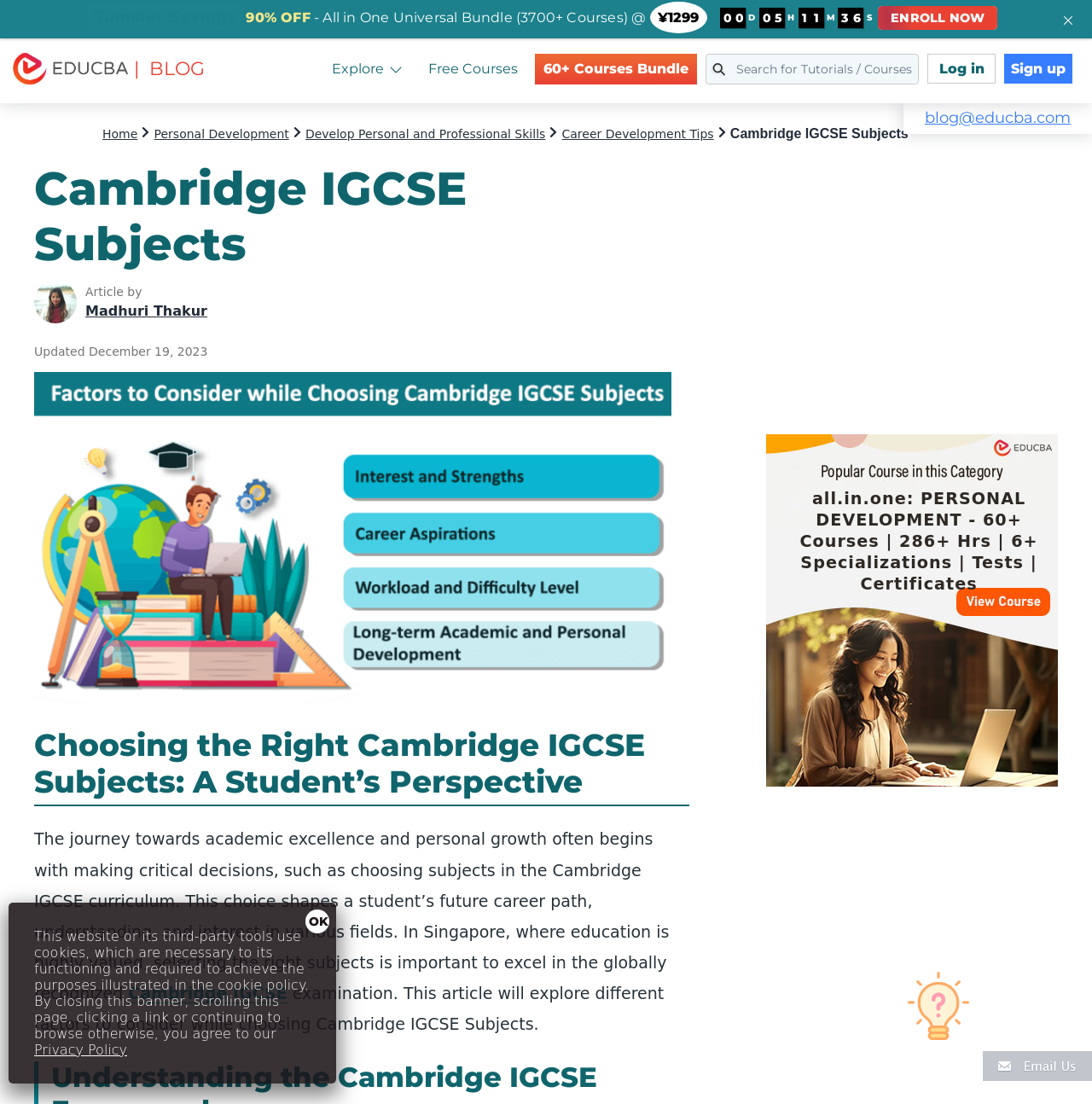Identify the bounding box coordinates of the region that should be clicked to execute the following instruction: "Close the cookie policy banner".

[0.28, 0.824, 0.302, 0.845]